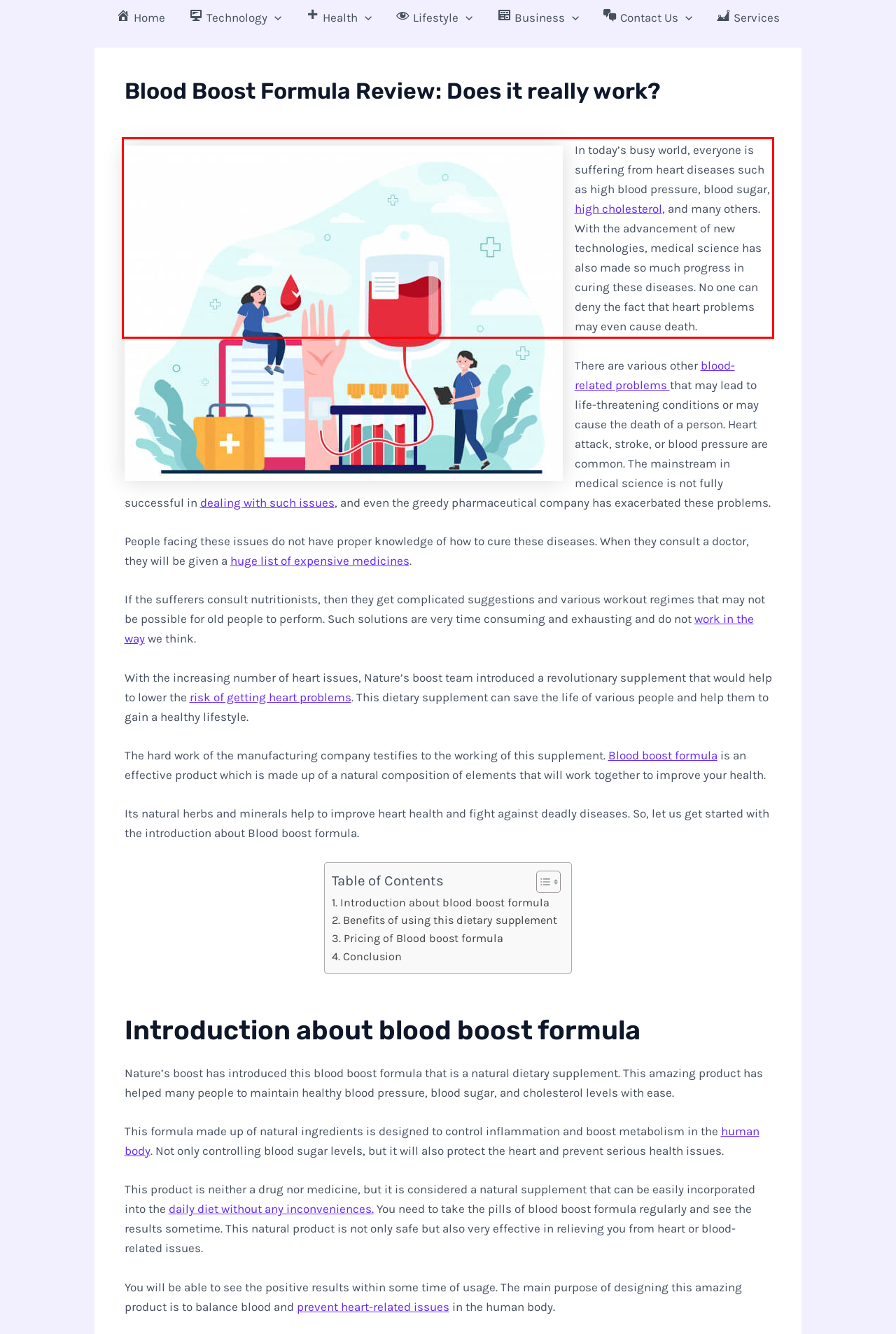Review the screenshot of the webpage and recognize the text inside the red rectangle bounding box. Provide the extracted text content.

In today’s busy world, everyone is suffering from heart diseases such as high blood pressure, blood sugar, high cholesterol, and many others. With the advancement of new technologies, medical science has also made so much progress in curing these diseases. No one can deny the fact that heart problems may even cause death.